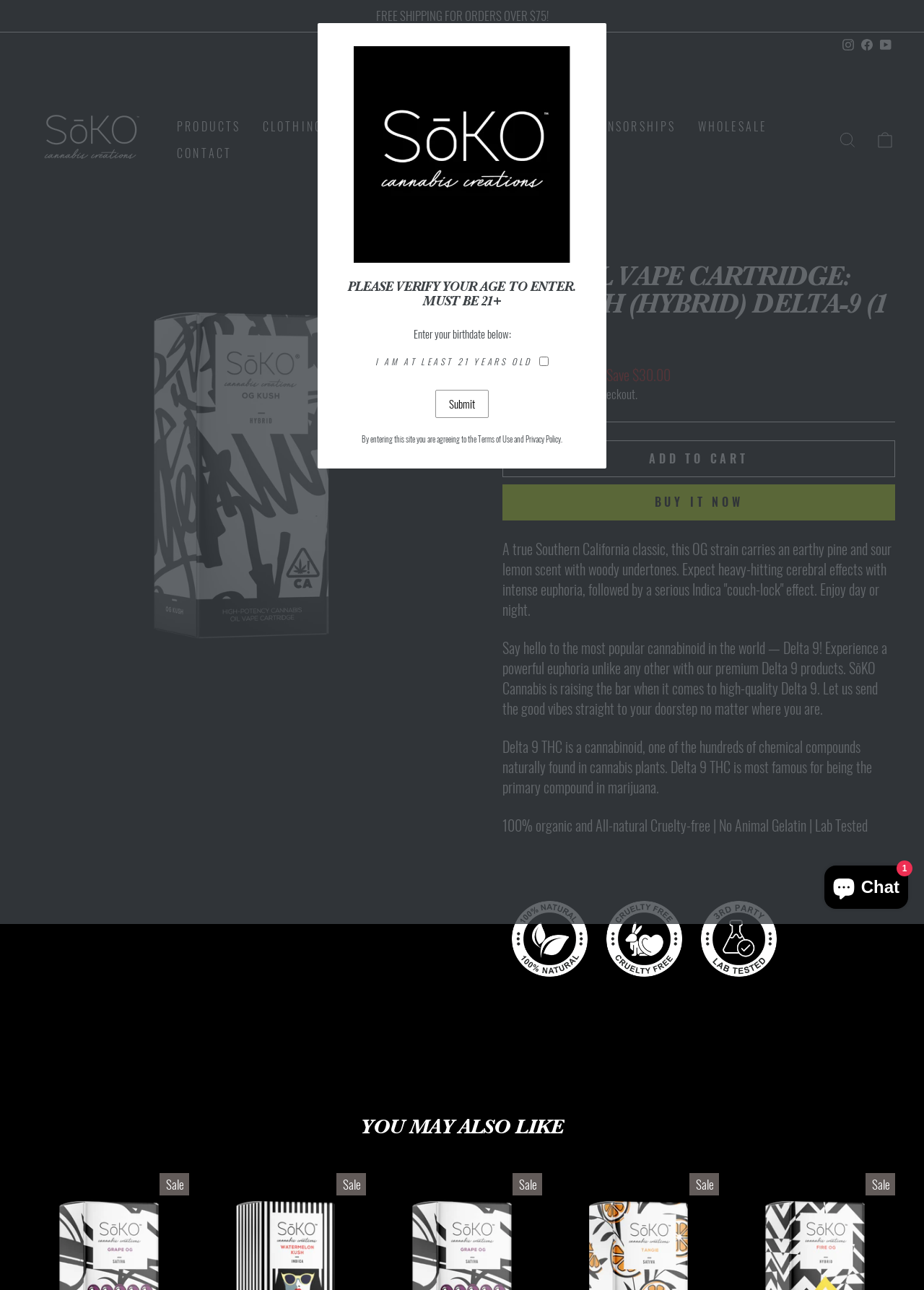Determine the bounding box coordinates of the region to click in order to accomplish the following instruction: "Submit". Provide the coordinates as four float numbers between 0 and 1, specifically [left, top, right, bottom].

[0.471, 0.302, 0.529, 0.324]